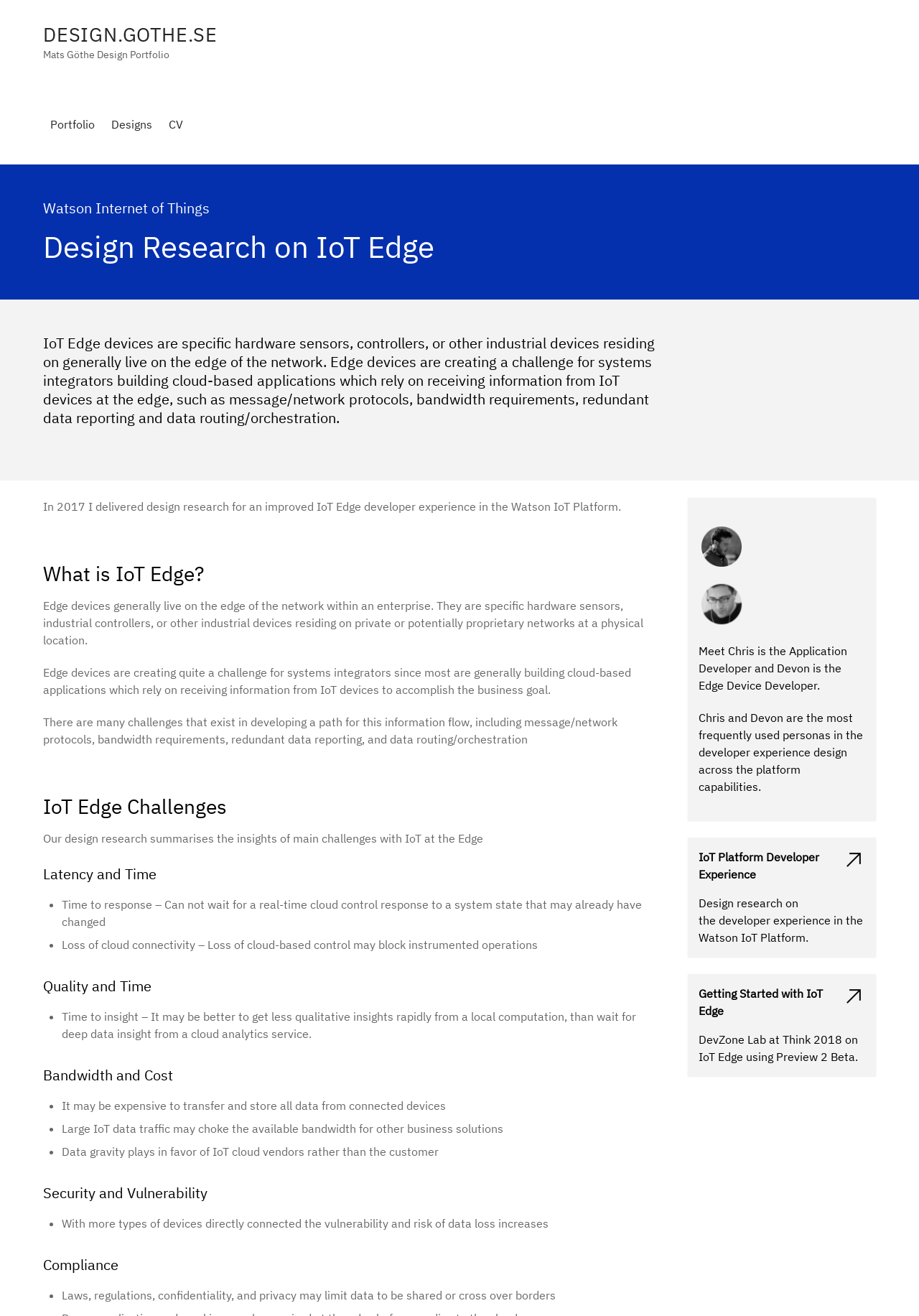Given the content of the image, can you provide a detailed answer to the question?
What is the context of the design research?

The design research mentioned on the webpage is focused on improving the IoT Edge developer experience in the Watson IoT Platform. This is evident from the section 'Design Research on IoT Edge' on the webpage.